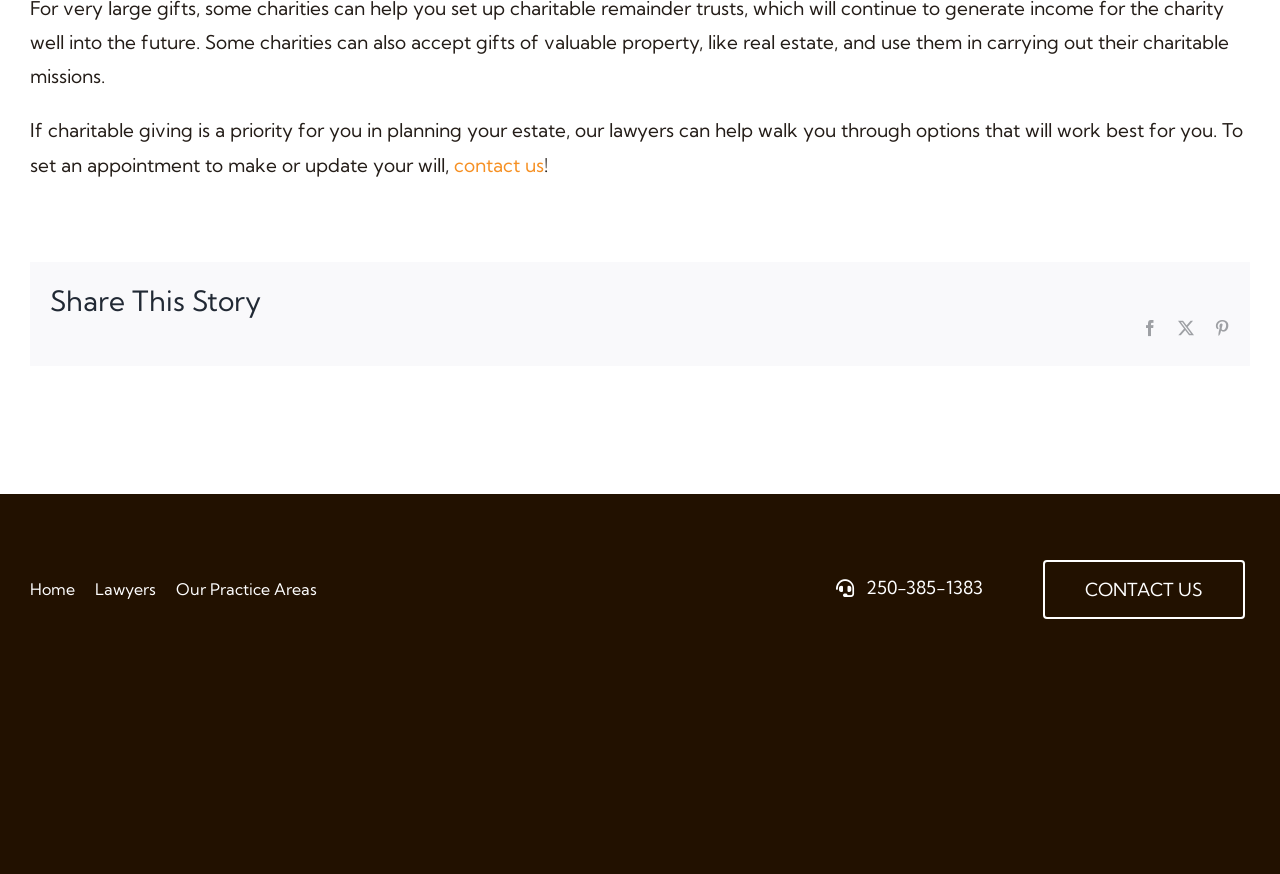Answer the question with a single word or phrase: 
How can you set an appointment to make or update your will?

Contact us